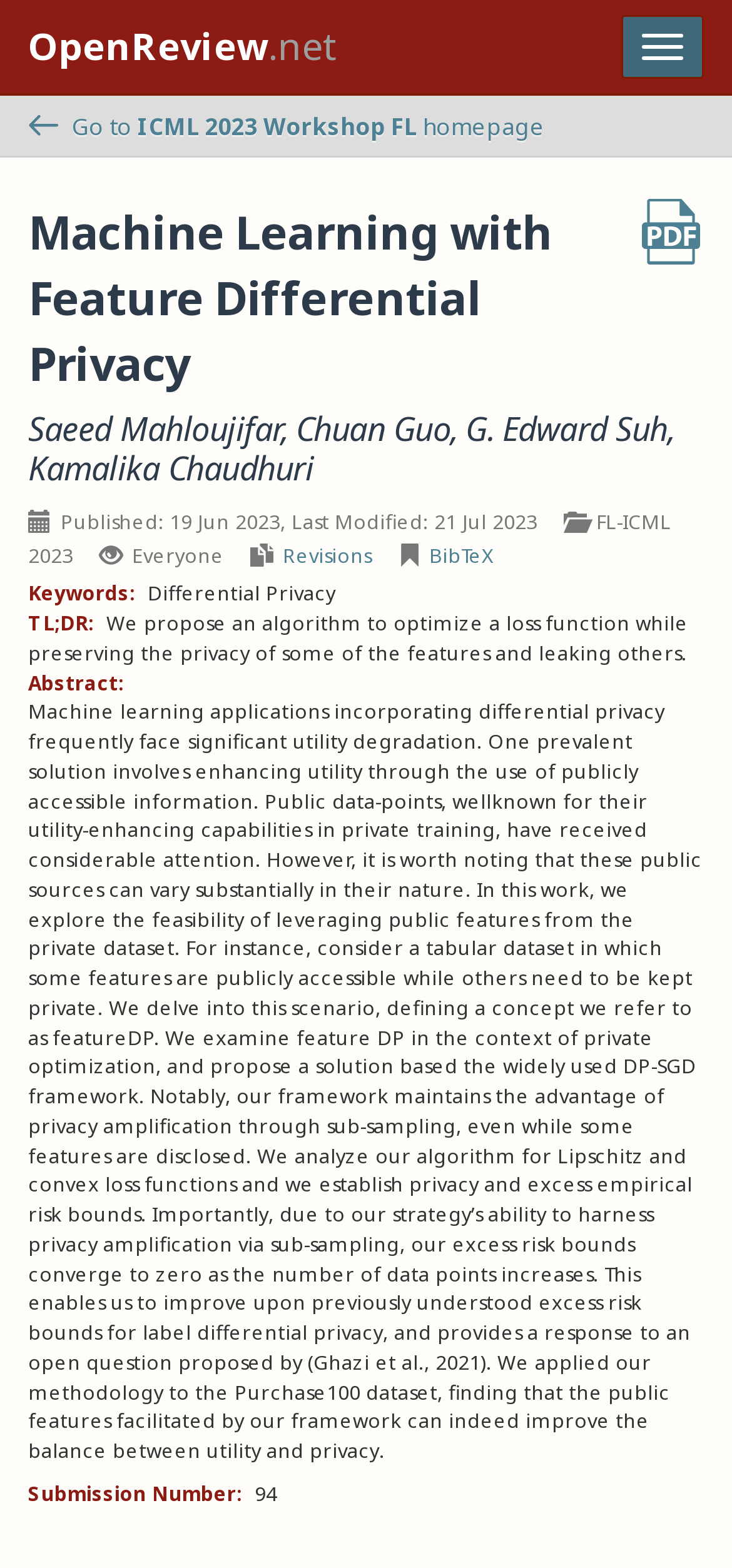Identify the bounding box for the UI element described as: "Kamalika Chaudhuri". Ensure the coordinates are four float numbers between 0 and 1, formatted as [left, top, right, bottom].

[0.038, 0.284, 0.428, 0.313]